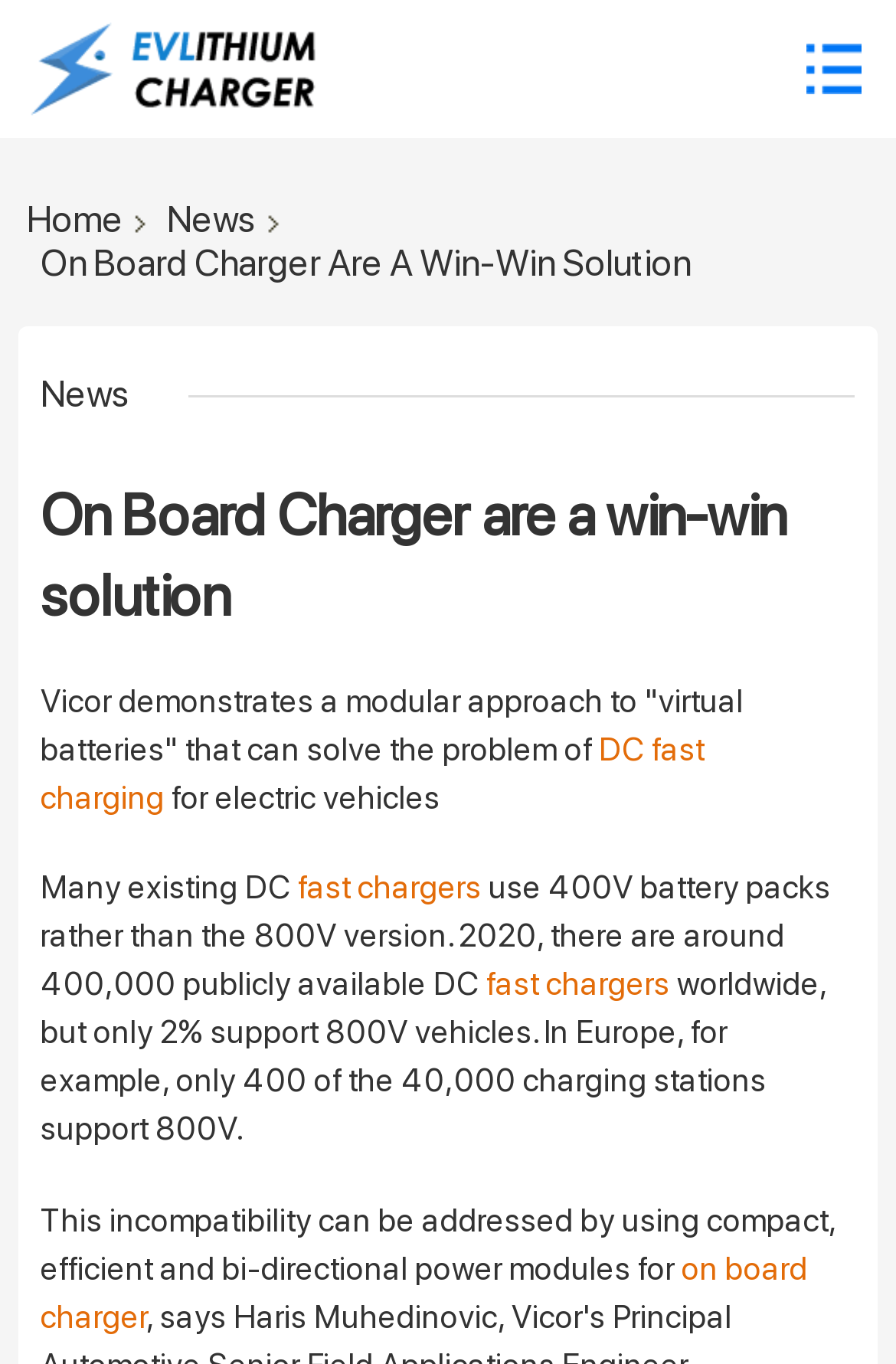Offer a detailed account of what is visible on the webpage.

The webpage appears to be an article or blog post discussing the topic of on-board chargers for electric vehicles. At the top of the page, there is a logo or image with the text "A Leading Battery Charger Supplier From China" and a link to the same. Below this, there are navigation links to "Home" and "News".

The main content of the page is divided into sections, with headings and paragraphs of text. The first heading reads "On Board Charger Are A Win-Win Solution" and is followed by a subheading with the same text. The article then describes how Vicor's modular approach to "virtual batteries" can solve the problem of DC fast charging for electric vehicles.

The text is organized into paragraphs, with links to related topics such as "DC fast charging" and "on board charger" scattered throughout. The article discusses the limitations of existing DC fast chargers, which use 400V battery packs, and how this incompatibility can be addressed using compact and efficient power modules.

The text is dense and informative, with no apparent images or graphics aside from the logo at the top of the page. The overall layout is organized, with clear headings and concise paragraphs of text.